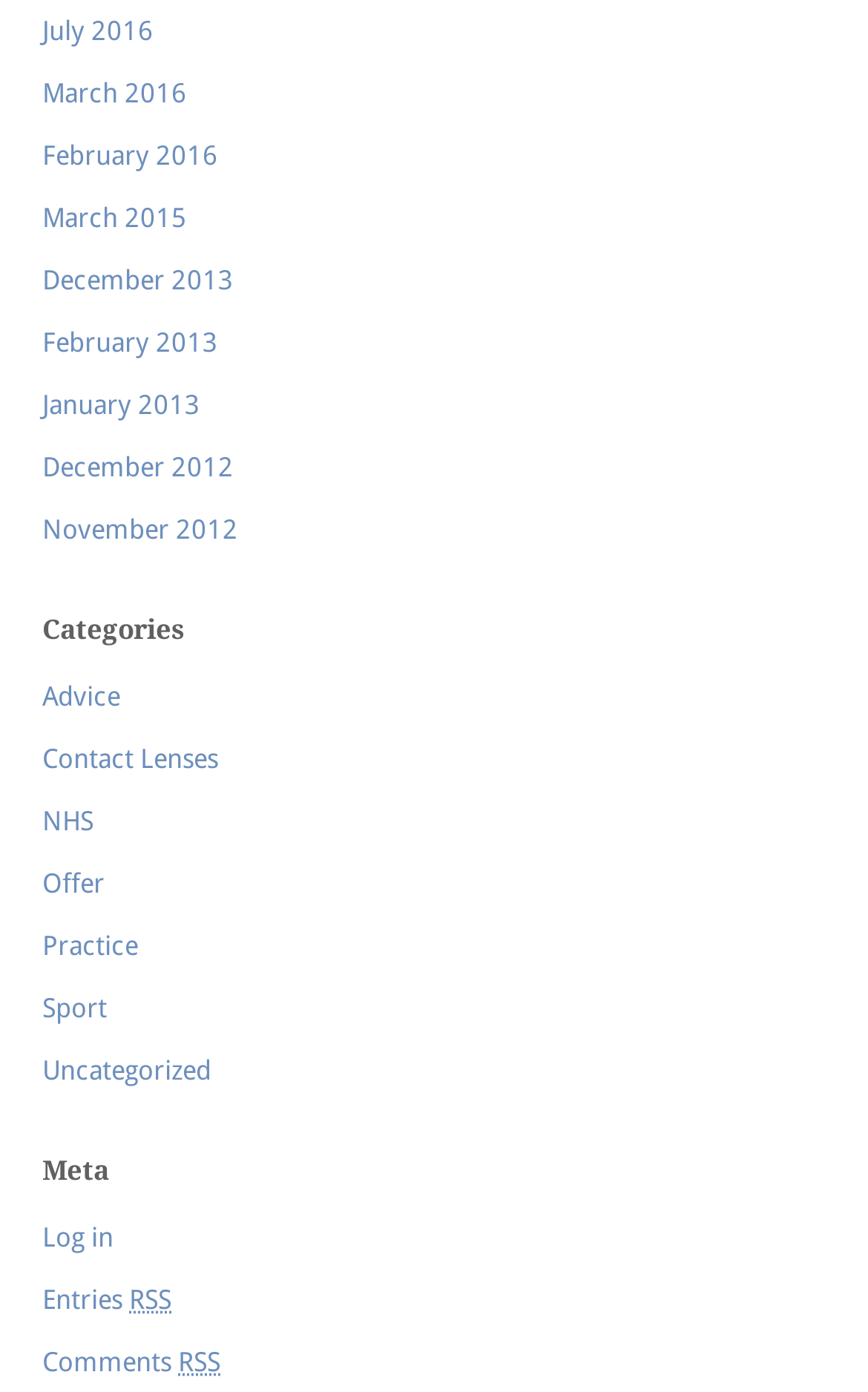Locate the bounding box coordinates of the area to click to fulfill this instruction: "View posts from the 'Sport' category". The bounding box should be presented as four float numbers between 0 and 1, in the order [left, top, right, bottom].

[0.049, 0.714, 0.123, 0.736]